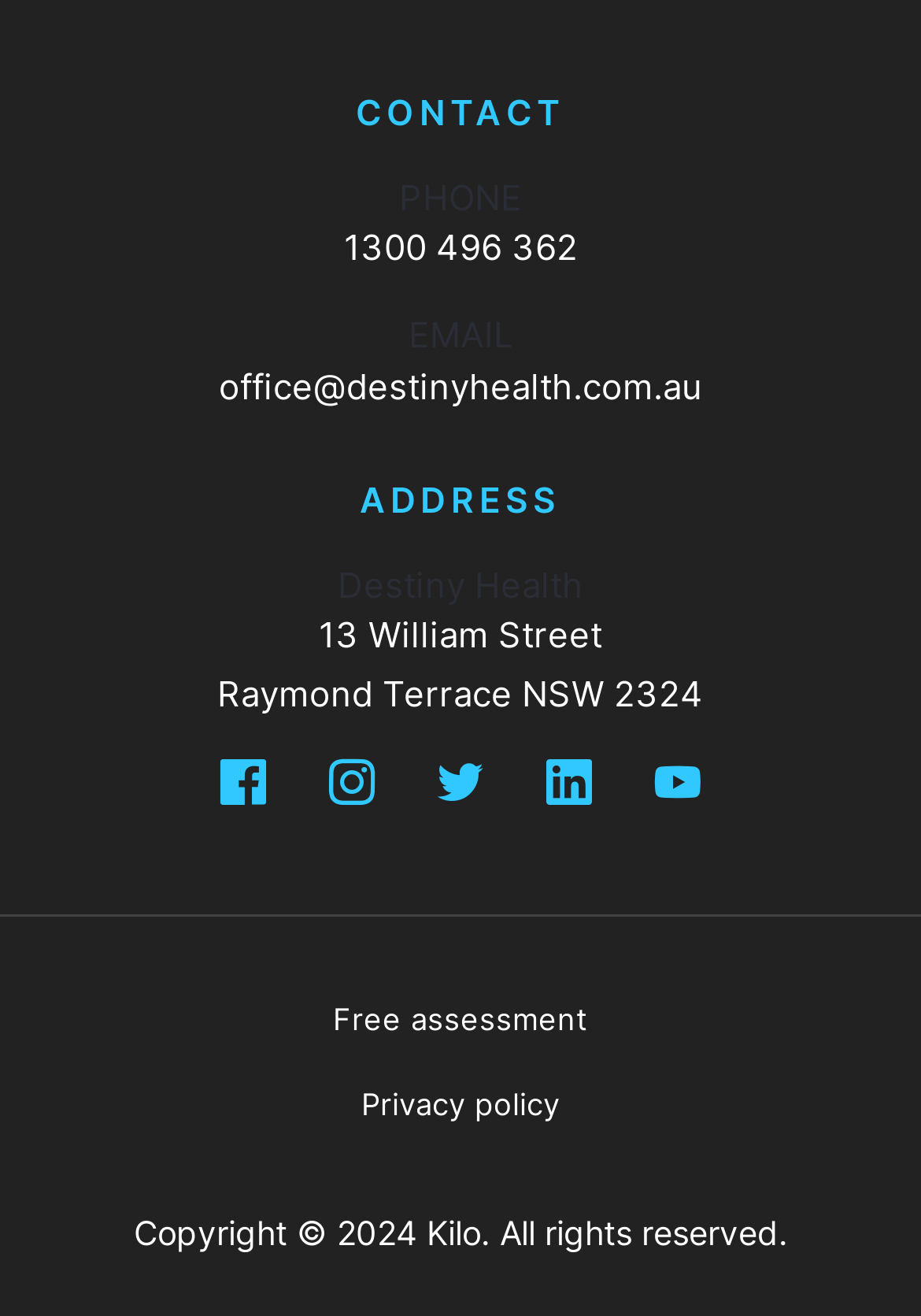Please find the bounding box for the UI component described as follows: "Kilo".

[0.463, 0.922, 0.522, 0.952]